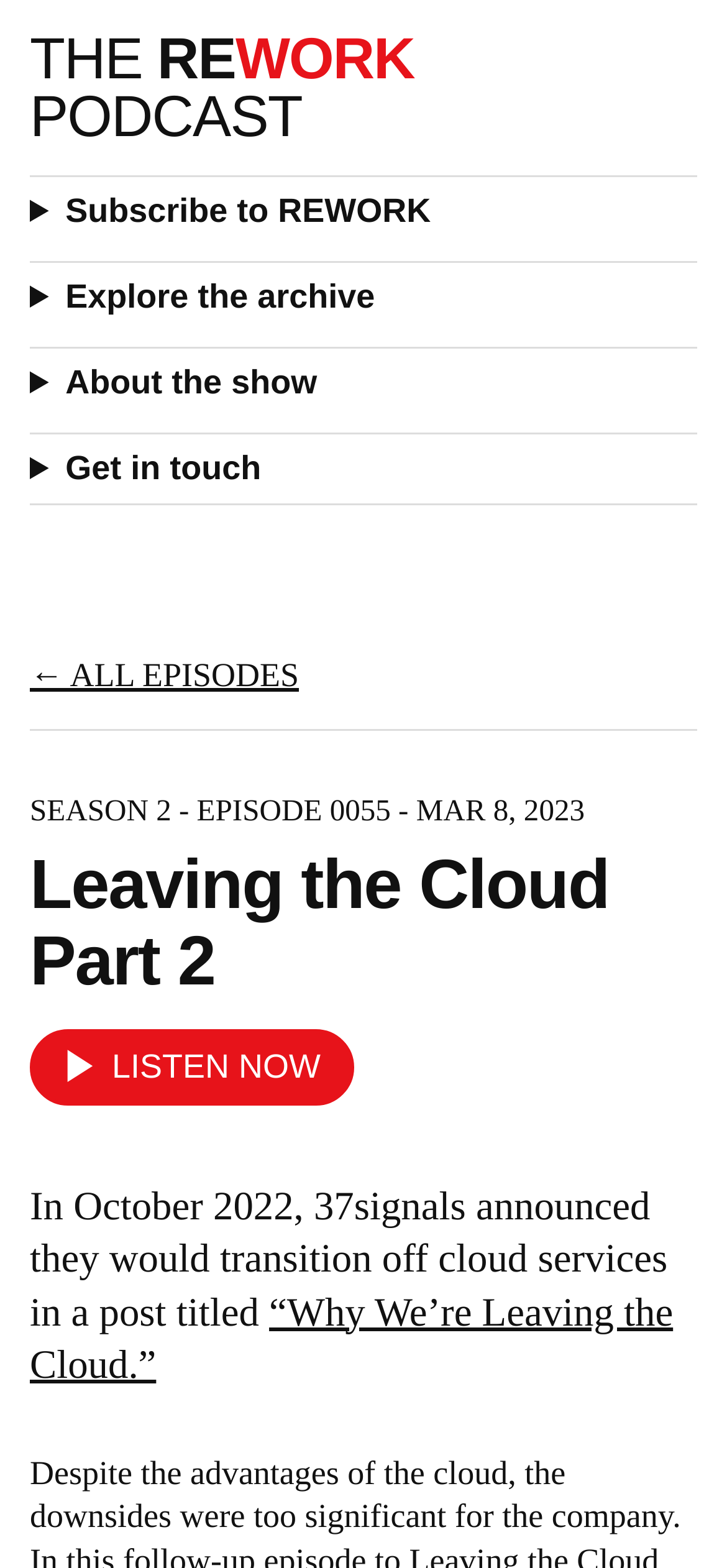Locate the primary heading on the webpage and return its text.

THE REWORK PODCAST